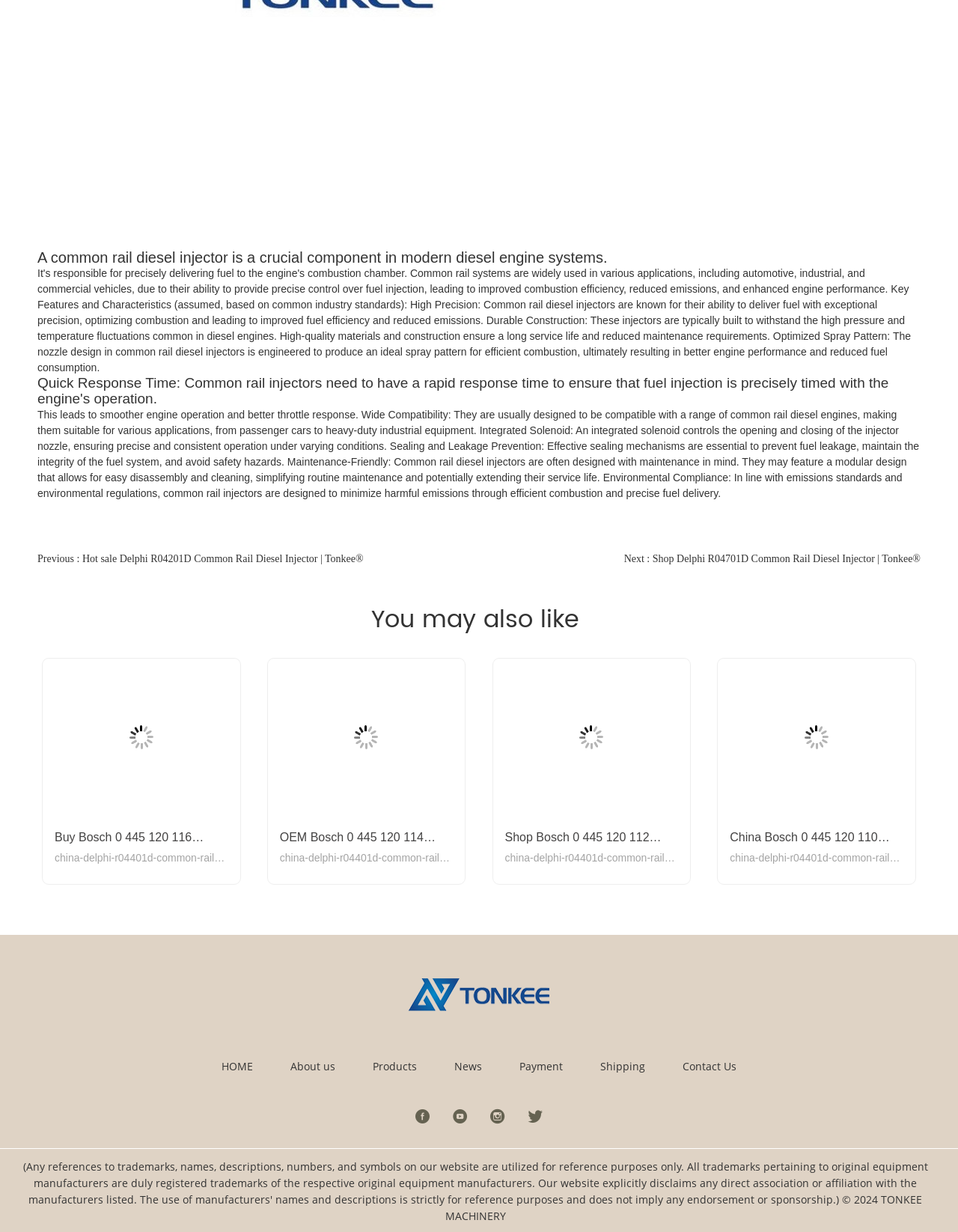Please identify the bounding box coordinates of the element that needs to be clicked to perform the following instruction: "Click on the 'Previous' link".

[0.039, 0.447, 0.379, 0.46]